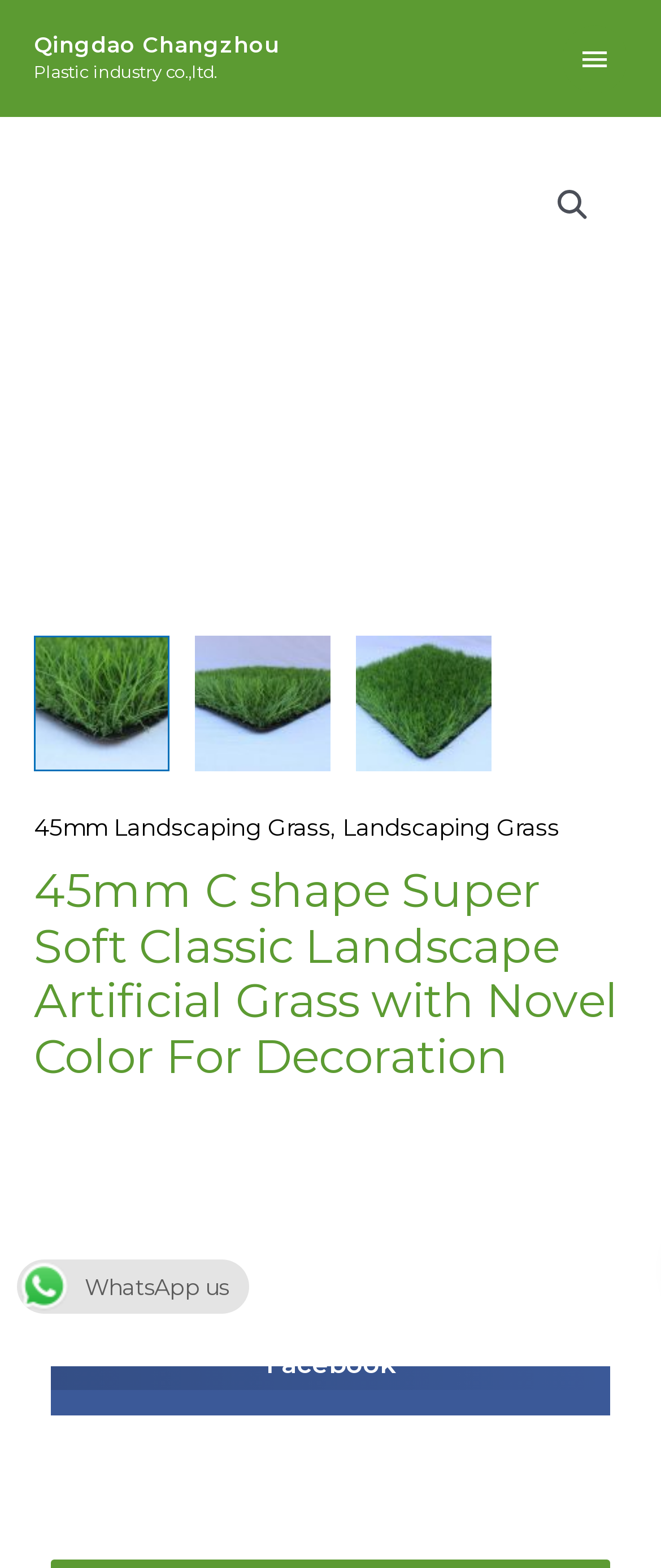Determine the bounding box for the described UI element: "title="45mm-C-shape-Super-Soft-Classic-Landscape-Artificial-Grass-with-Novel-Color-For-Decoration2"".

[0.051, 0.097, 0.949, 0.391]